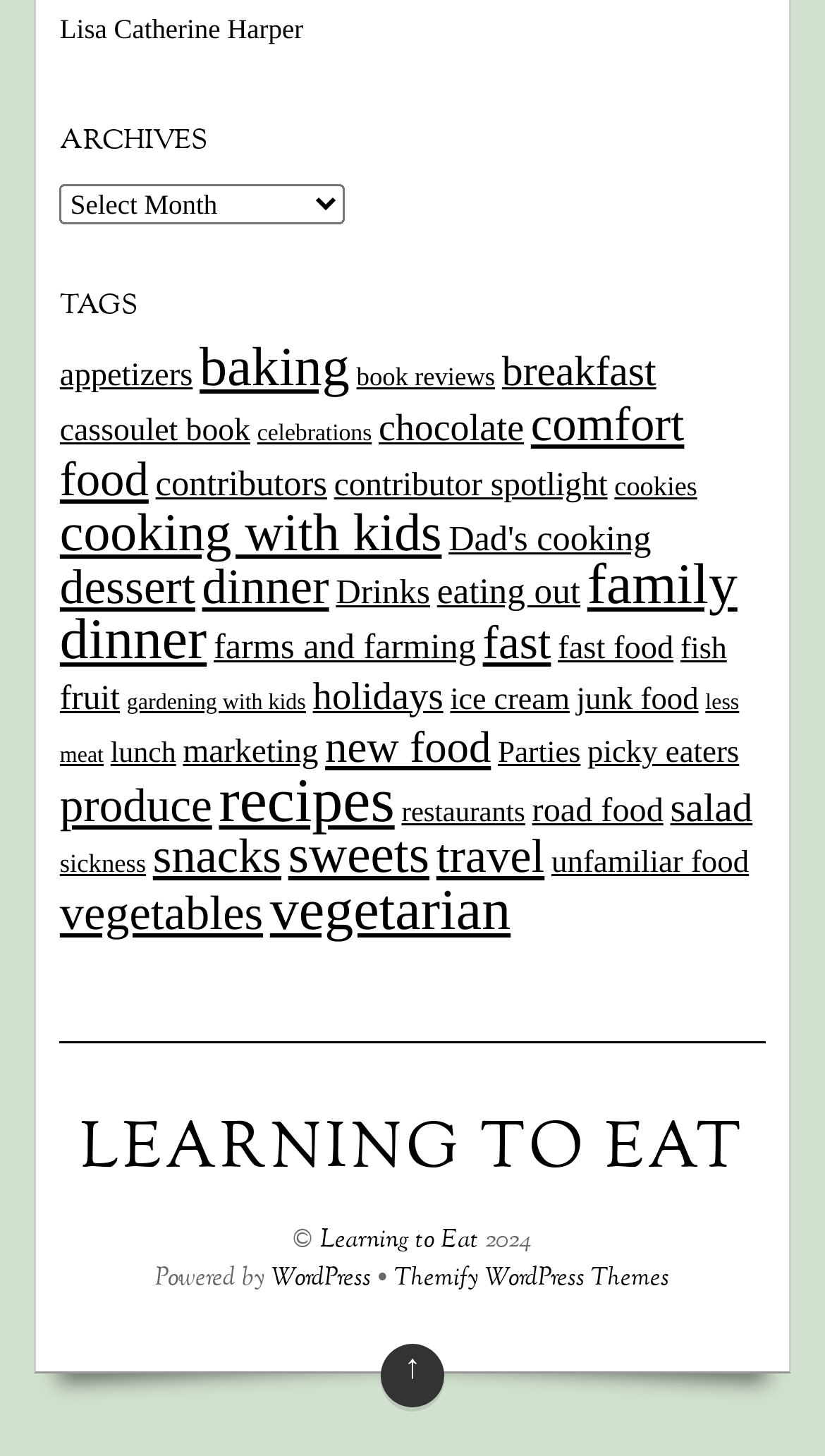Determine the bounding box coordinates for the area that needs to be clicked to fulfill this task: "select 'Archives'". The coordinates must be given as four float numbers between 0 and 1, i.e., [left, top, right, bottom].

[0.073, 0.126, 0.419, 0.154]